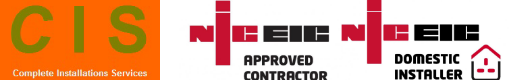Offer an in-depth caption for the image presented.

This image showcases the branding elements of CIS (Complete Installation Services), highlighting their professional electrician services. On the left, the logo features "CIS" prominently in orange, followed by the full name "Complete Installations Services" in a more subtle font. The center emphasizes their credibility with "NICEIC APPROVED CONTRACTOR," indicating that they meet high standards in electrical safety and quality. To the right, another badge notes their status as a "NICEIC DOMESTIC INSTALLER," which reinforces their specialization in home electrical services. Together, these elements reflect the company's commitment to professionalism and reliability in the electrical industry.